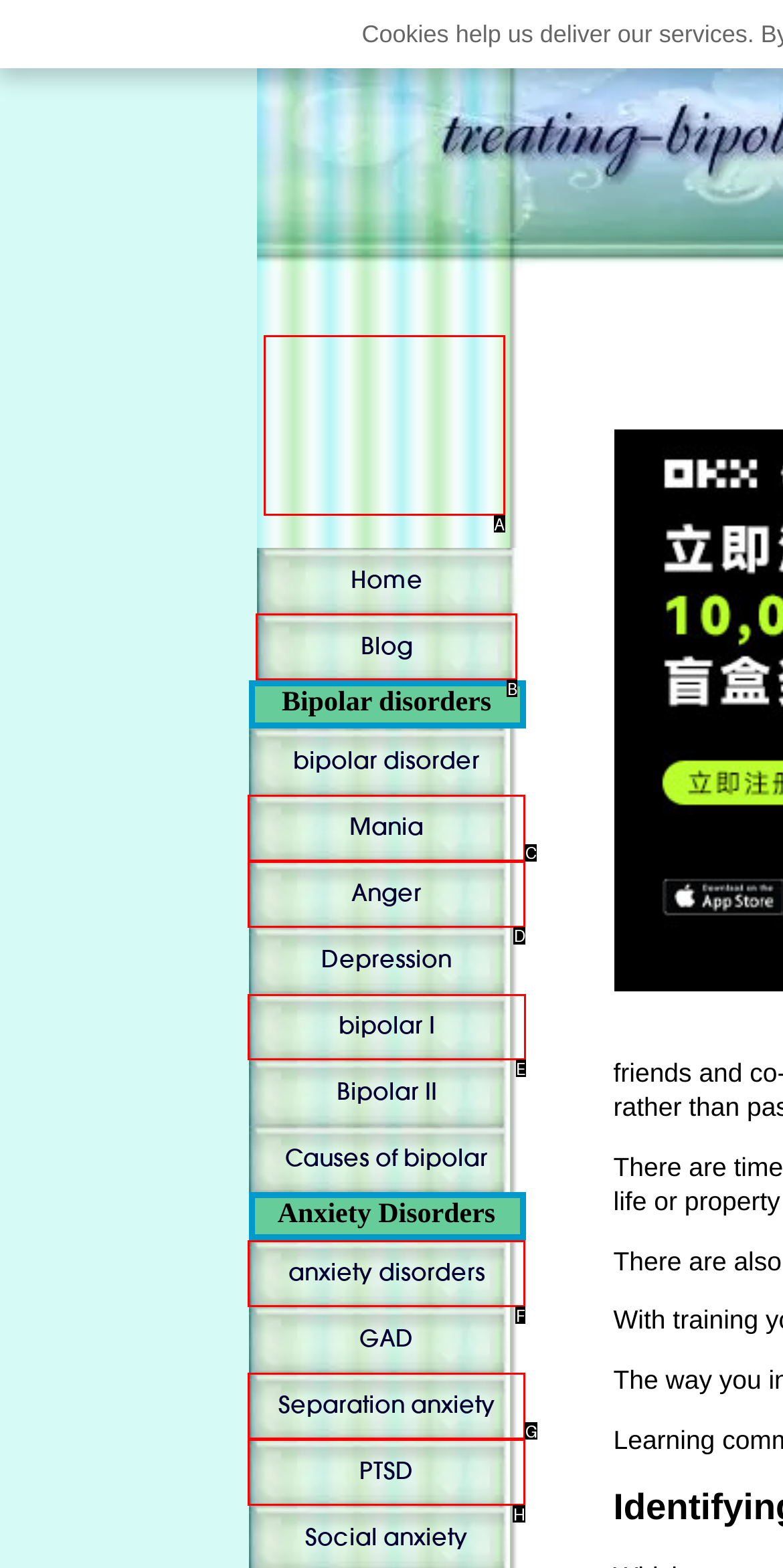Which UI element's letter should be clicked to achieve the task: Explore bipolar I
Provide the letter of the correct choice directly.

E